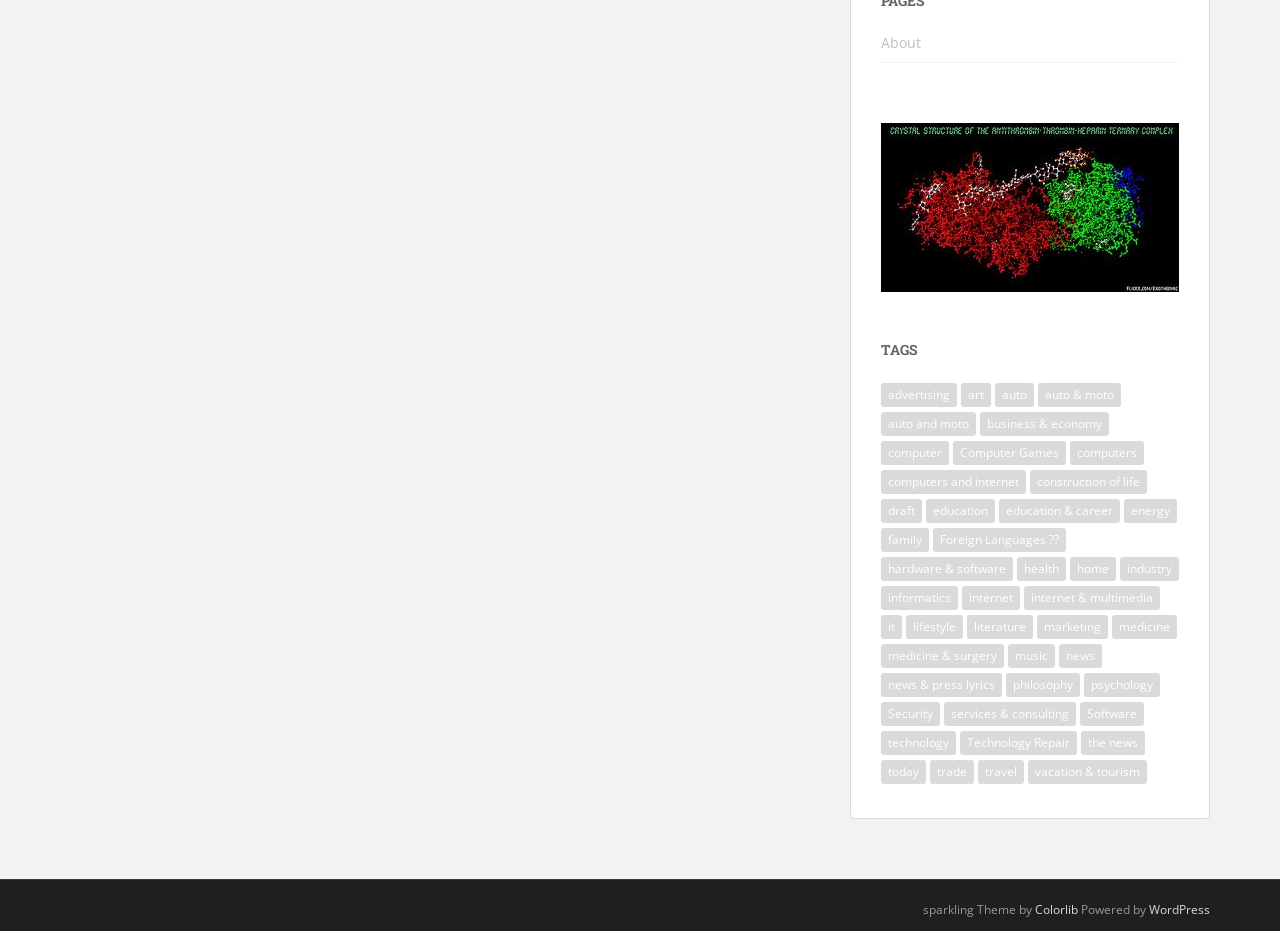What is the first link on the webpage?
Refer to the image and offer an in-depth and detailed answer to the question.

The first link on the webpage is 'About' which is located at the top left corner of the webpage with a bounding box coordinate of [0.688, 0.035, 0.72, 0.056].